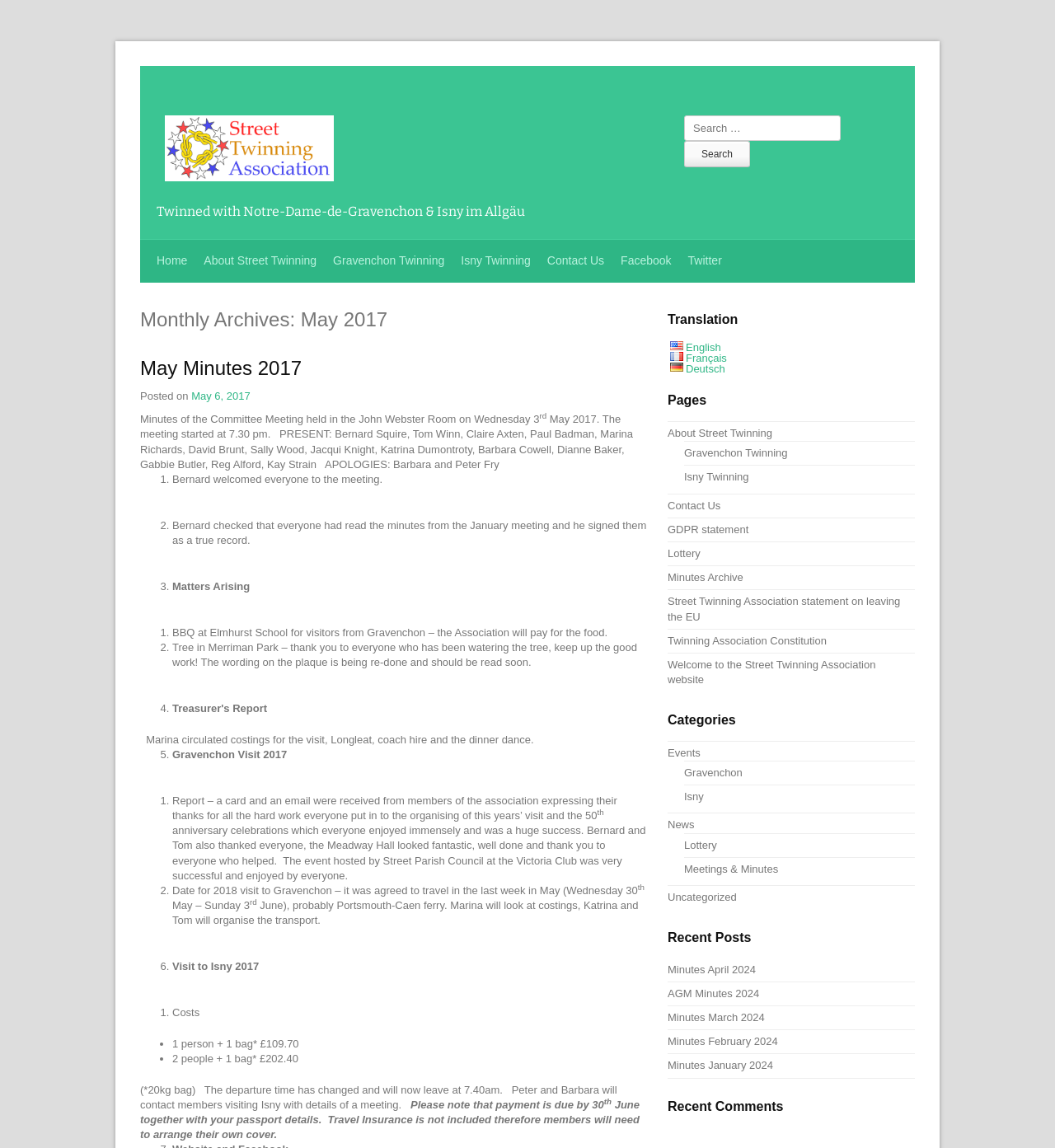Find the bounding box coordinates of the UI element according to this description: "English".

[0.65, 0.297, 0.683, 0.308]